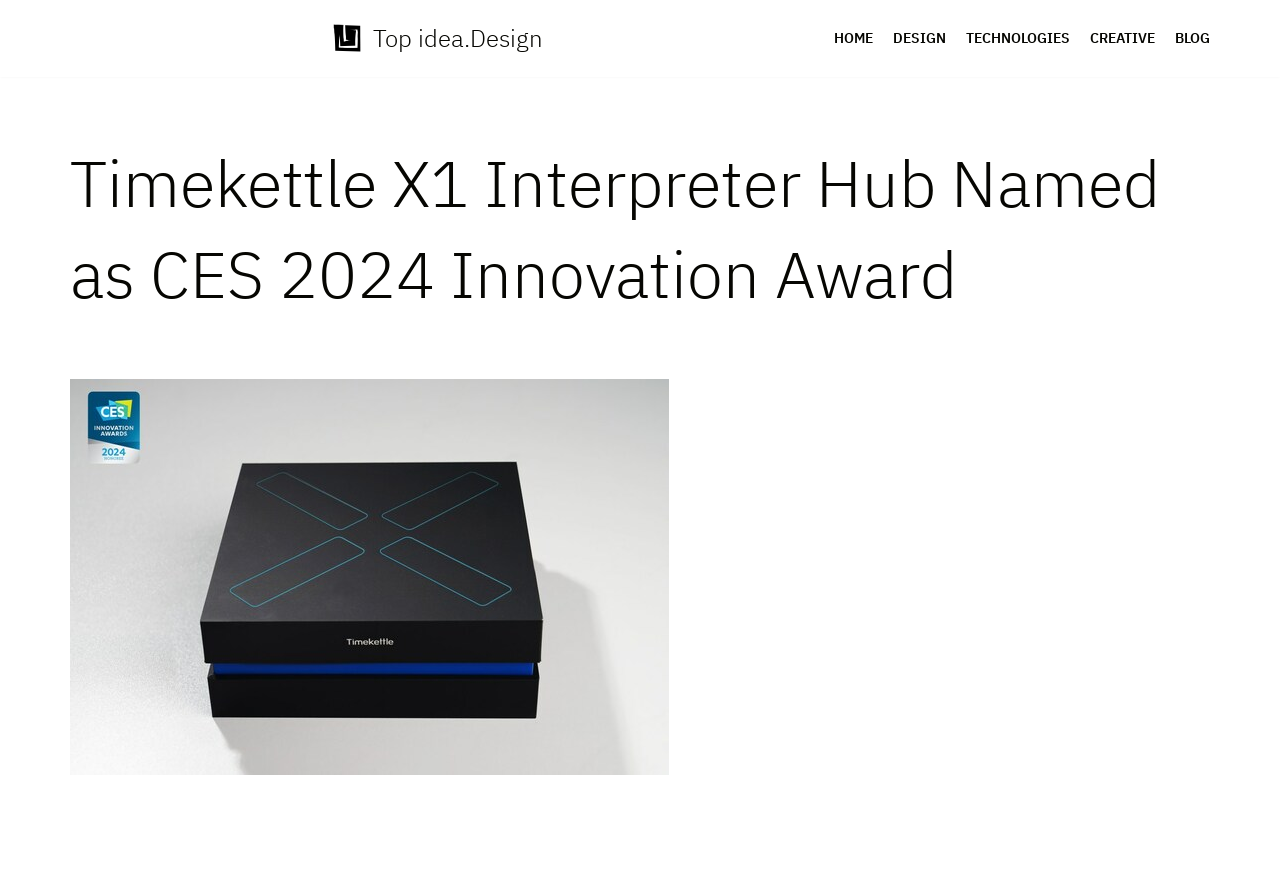What is the name of the product mentioned on the webpage?
Answer with a single word or phrase by referring to the visual content.

Timekettle X1 Interpreter Hub